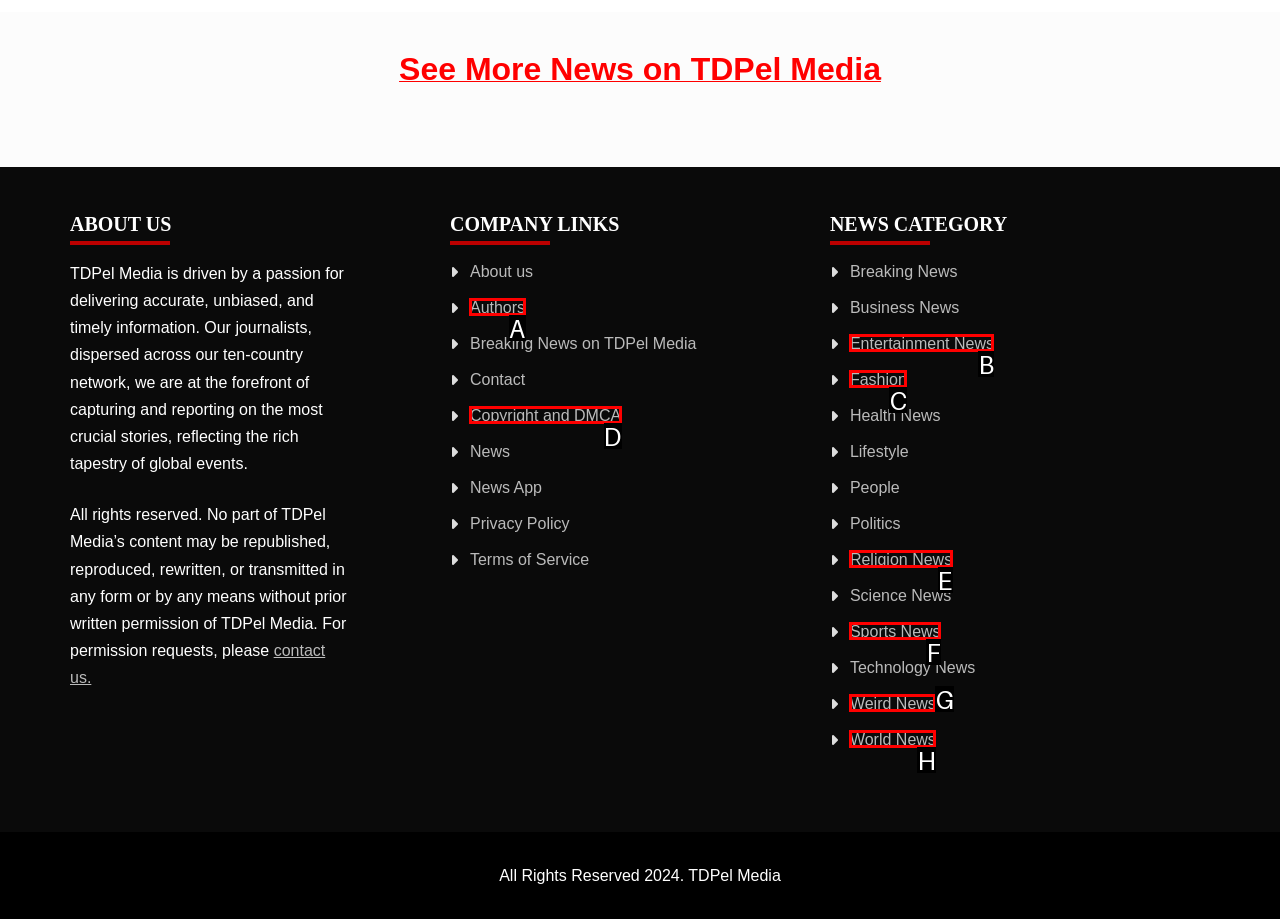Assess the description: Authors and select the option that matches. Provide the letter of the chosen option directly from the given choices.

A